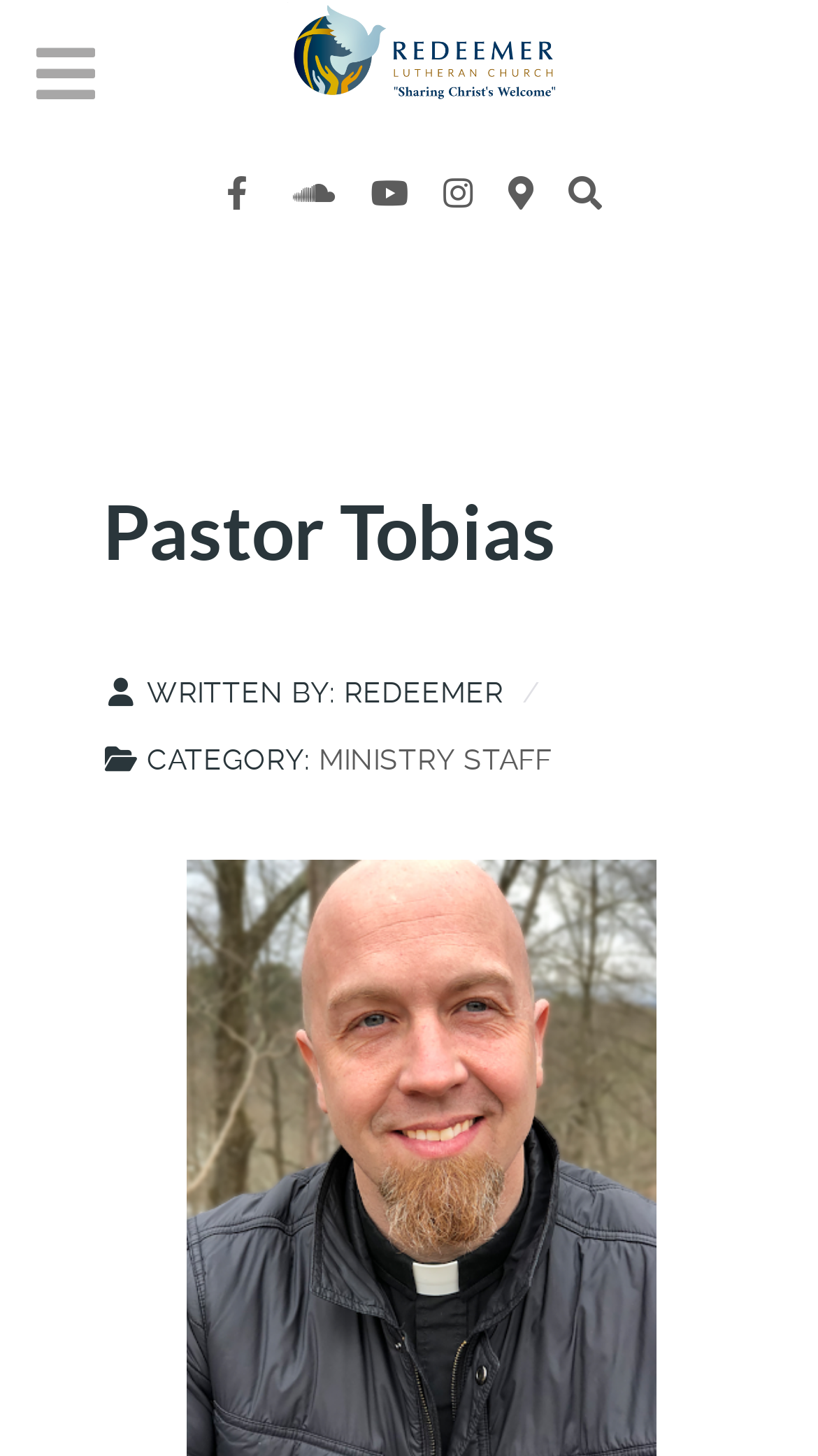What is the name of the church?
Provide a well-explained and detailed answer to the question.

I found the answer by looking at the Root Element which has the text 'Redeemer Lutheran Church - Pastor Tobias', indicating that 'Redeemer Lutheran Church' is the name of the church.